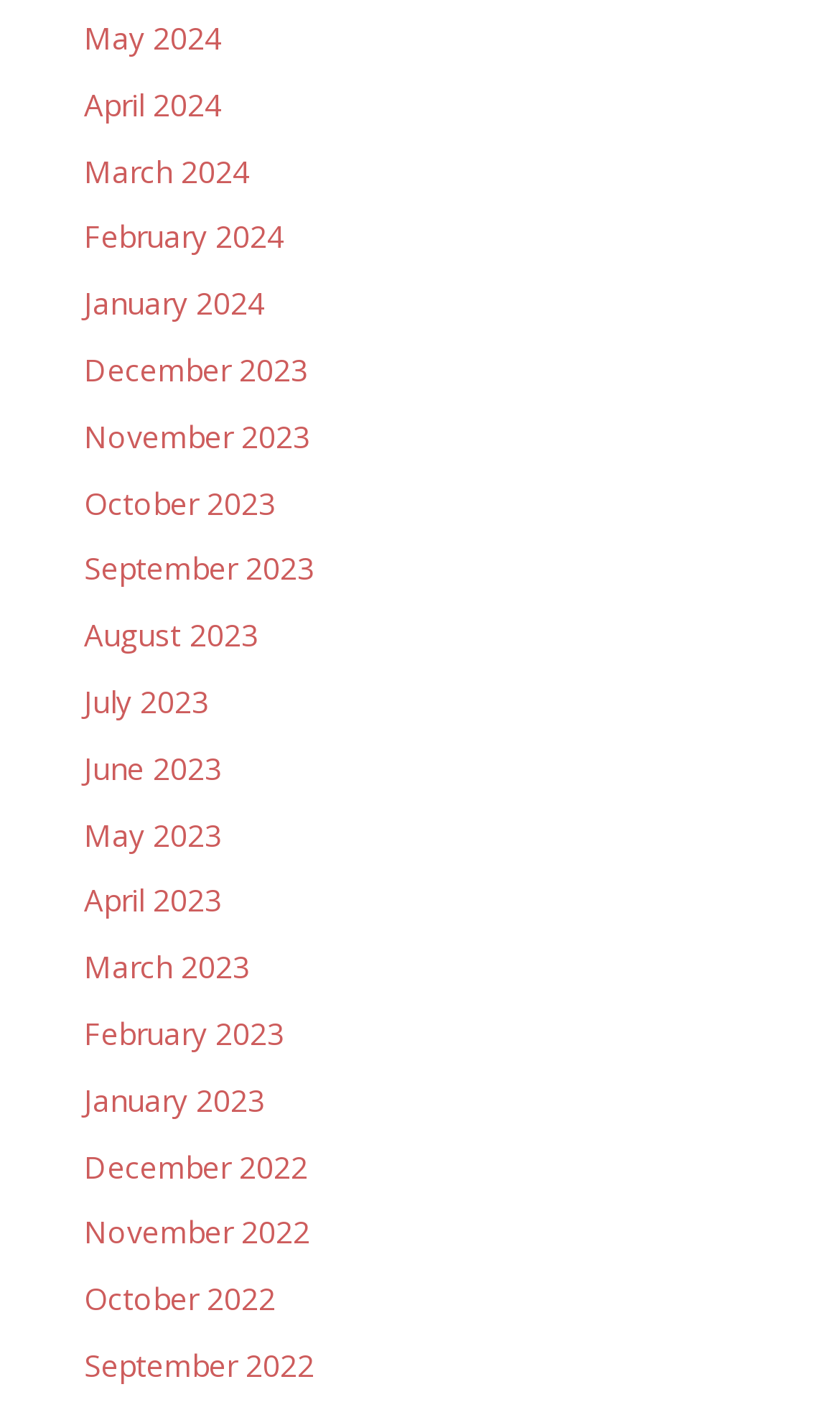Find the bounding box coordinates for the HTML element described in this sentence: "February 2023". Provide the coordinates as four float numbers between 0 and 1, in the format [left, top, right, bottom].

[0.1, 0.713, 0.338, 0.742]